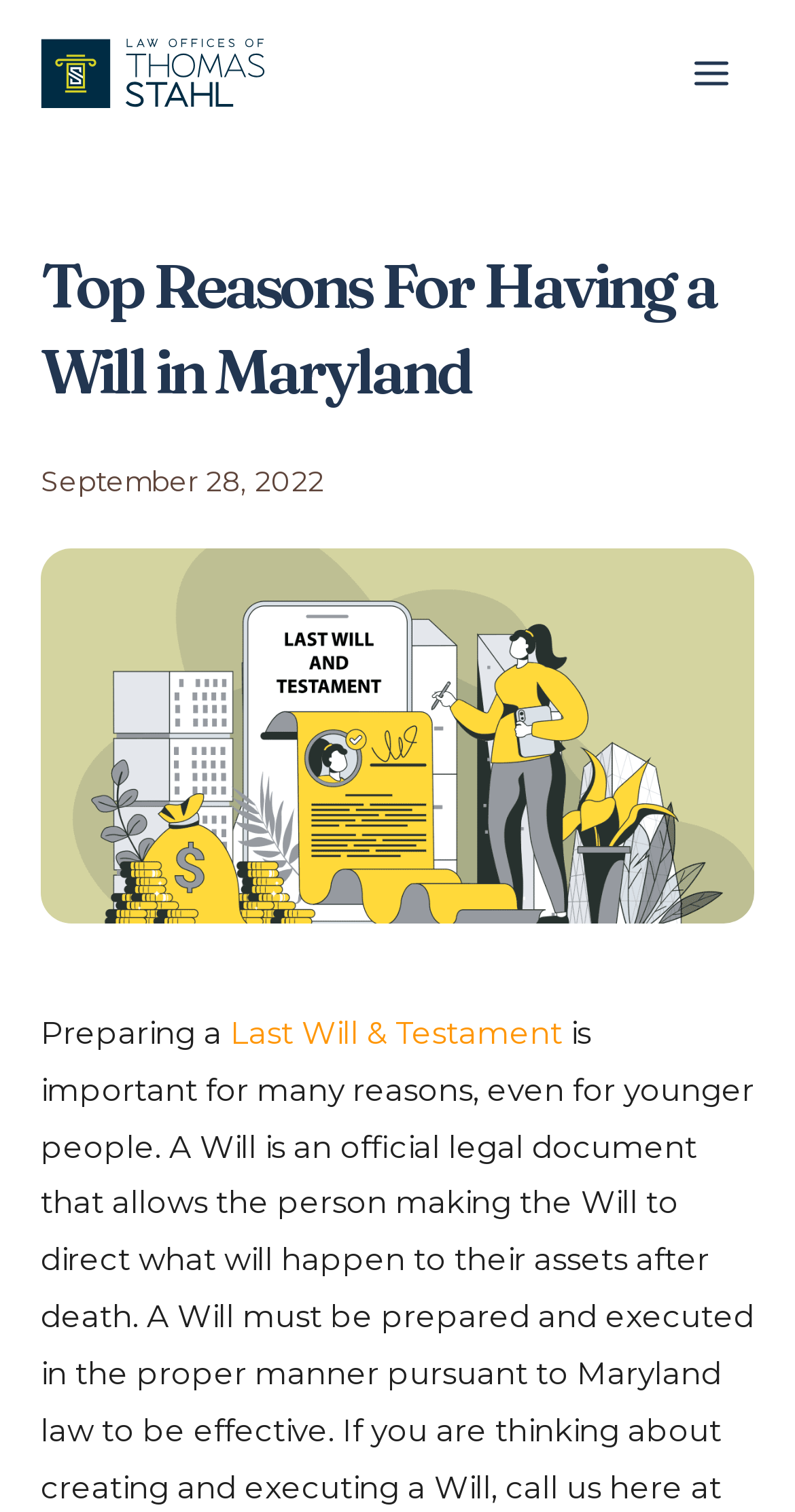What is the main topic of the webpage?
Give a single word or phrase as your answer by examining the image.

Having a Will in Maryland